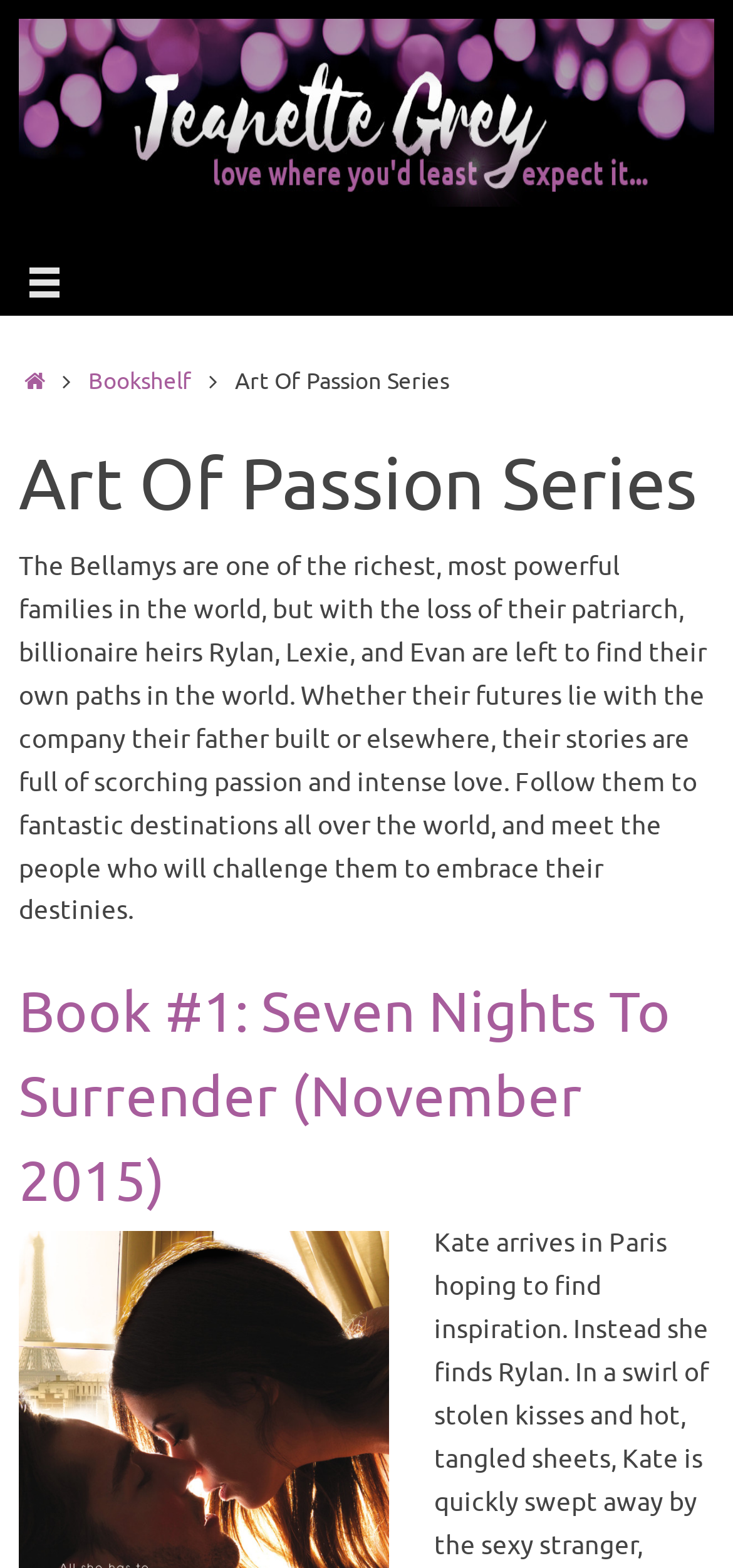Given the description Bookshelf, predict the bounding box coordinates of the UI element. Ensure the coordinates are in the format (top-left x, top-left y, bottom-right x, bottom-right y) and all values are between 0 and 1.

[0.12, 0.234, 0.261, 0.253]